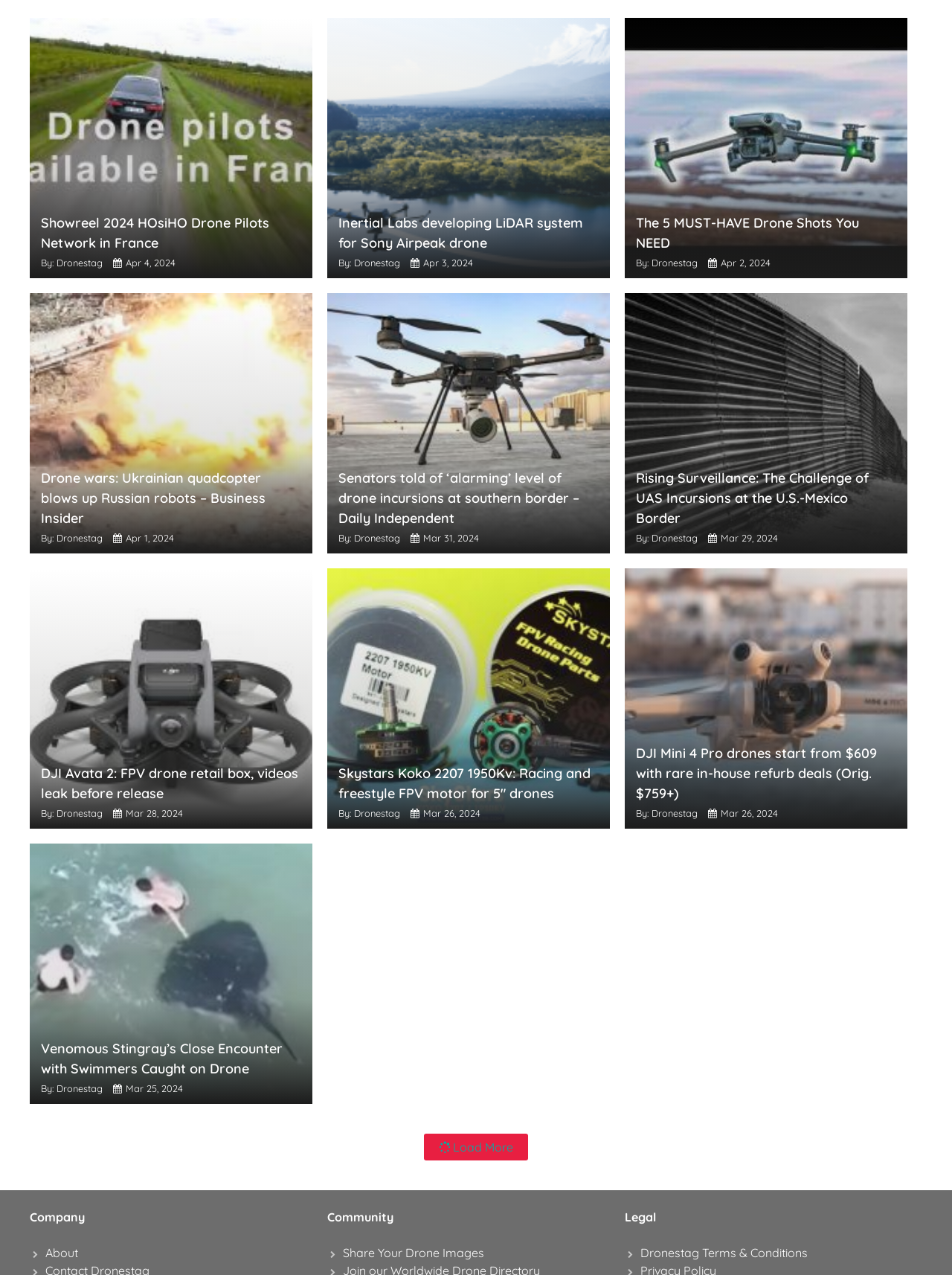Please locate the bounding box coordinates of the element that should be clicked to complete the given instruction: "Learn about Damaging Insects & Diseases".

None